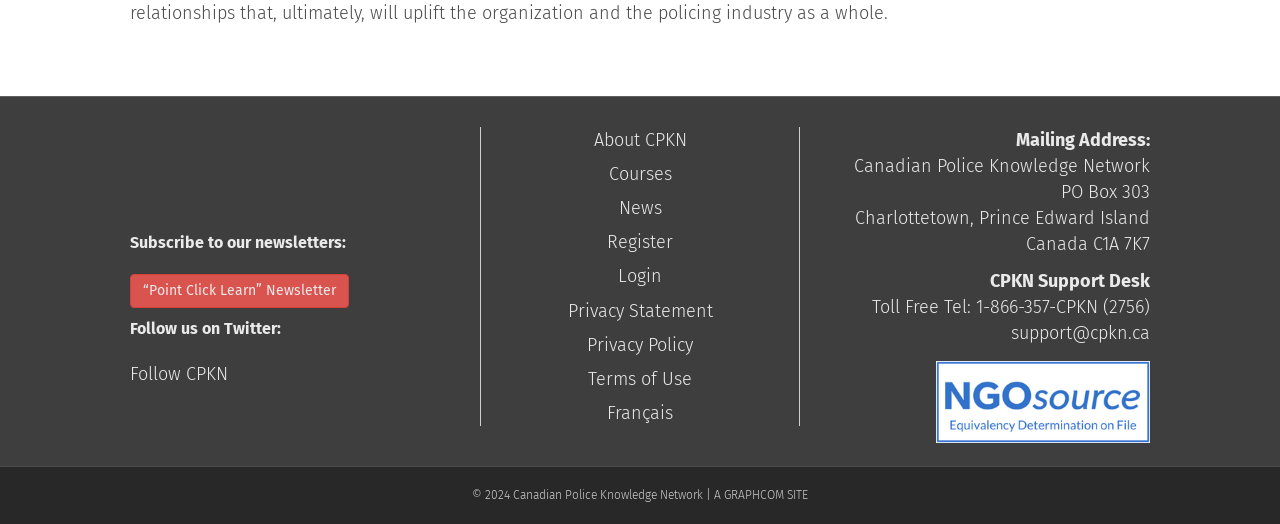Could you determine the bounding box coordinates of the clickable element to complete the instruction: "Register for an account"? Provide the coordinates as four float numbers between 0 and 1, i.e., [left, top, right, bottom].

[0.474, 0.441, 0.526, 0.483]